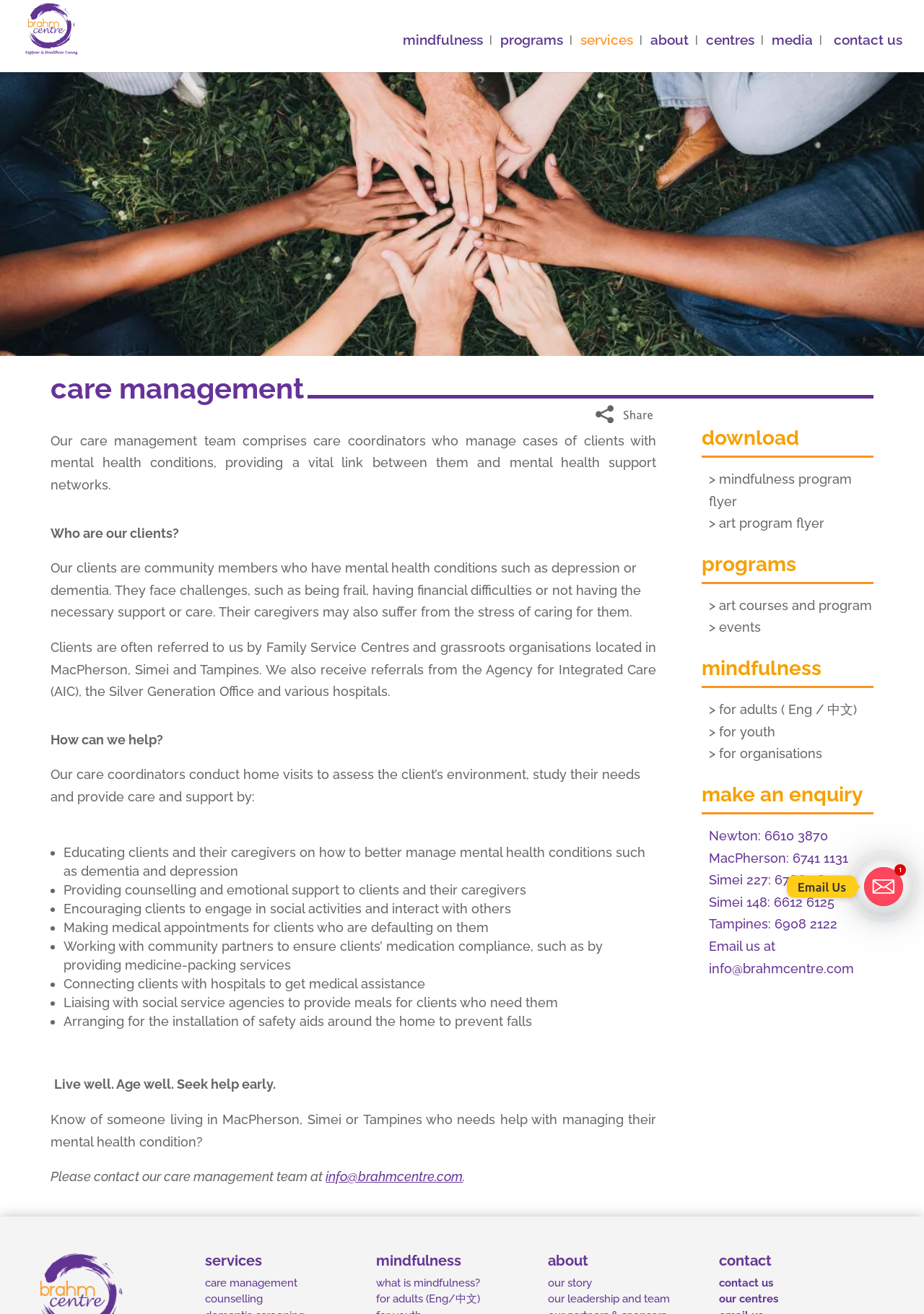Determine the bounding box coordinates for the element that should be clicked to follow this instruction: "Download the mindfulness program flyer". The coordinates should be given as four float numbers between 0 and 1, in the format [left, top, right, bottom].

[0.767, 0.359, 0.922, 0.387]